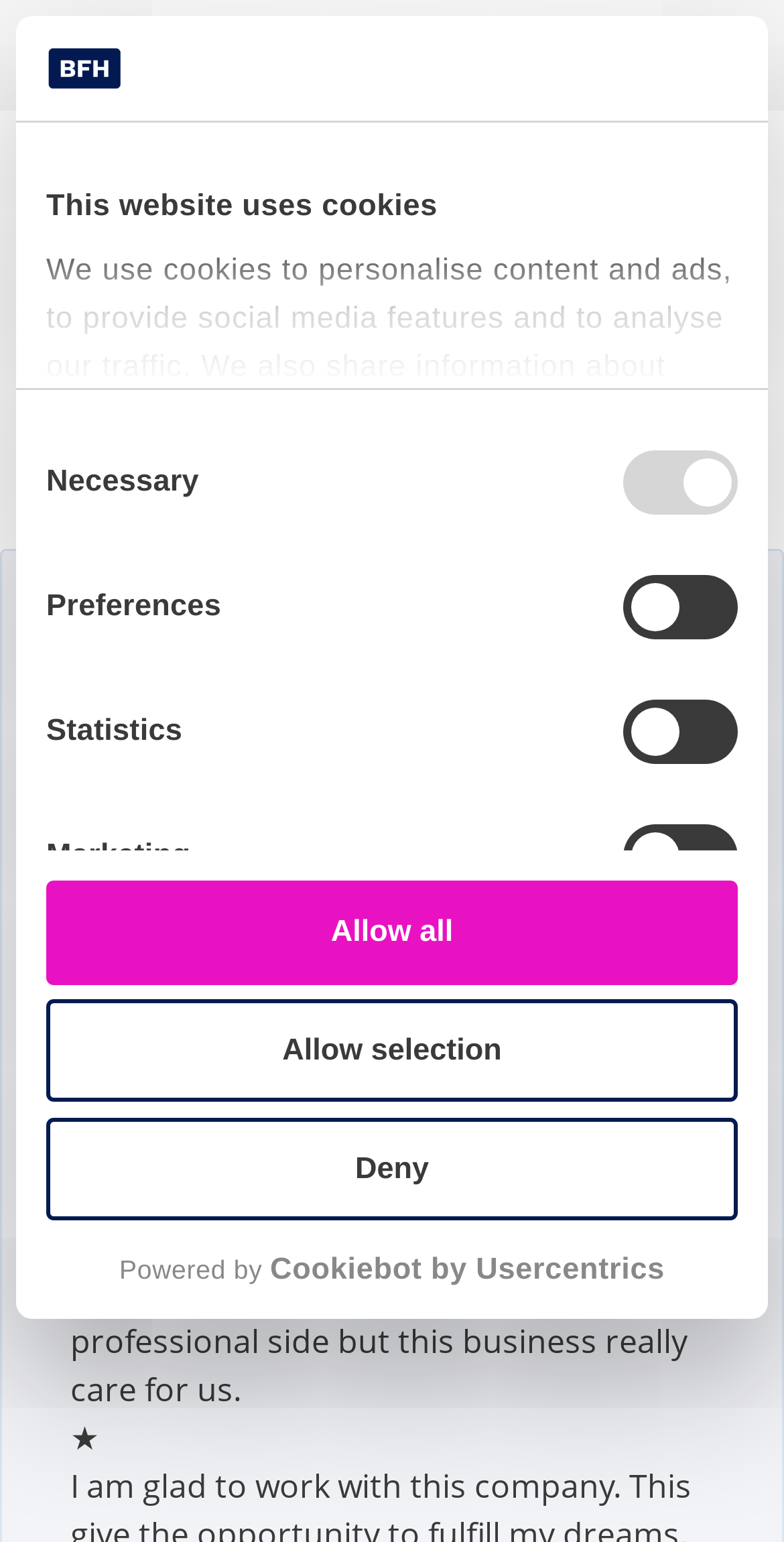Provide an in-depth description of the elements and layout of the webpage.

This webpage appears to be a review page for a company called QNet, with a focus on direct selling. At the top of the page, there is a dialog box with a message about the website using cookies, accompanied by a logo image. Below this, there is a tab panel with a heading "Consent" and a group of checkboxes for selecting cookie preferences.

To the right of the consent panel, there are three buttons: "Deny", "Allow selection", and "Allow all". Below these buttons, there is a link to a logo that opens in a new window, along with a powered-by message.

On the top-right corner of the page, there is a primary menu button and a search bar with a placeholder text "Search for:". Next to the search bar, there is a language selection link with a dropdown arrow.

The main content of the page is divided into sections, each with an image and accompanying text. The first section has an image and text stating "250 Billion Total value of companies". The second section has an image and text stating "1.6 Million Visitors monthly". The third section has an image and text stating "650,000+ App installations". The fourth section has an image and text stating "46 Billion Total commission payout".

Below these sections, there is a header with a review title "Review by Deshmukh A A on QNet" and a date "October 8, 2020". The review text is a lengthy paragraph praising the company, mentioning the quality of mentors and training, and expressing appreciation for the business's focus on personal dreams and financial freedom. The review is accompanied by a rating symbol "★".